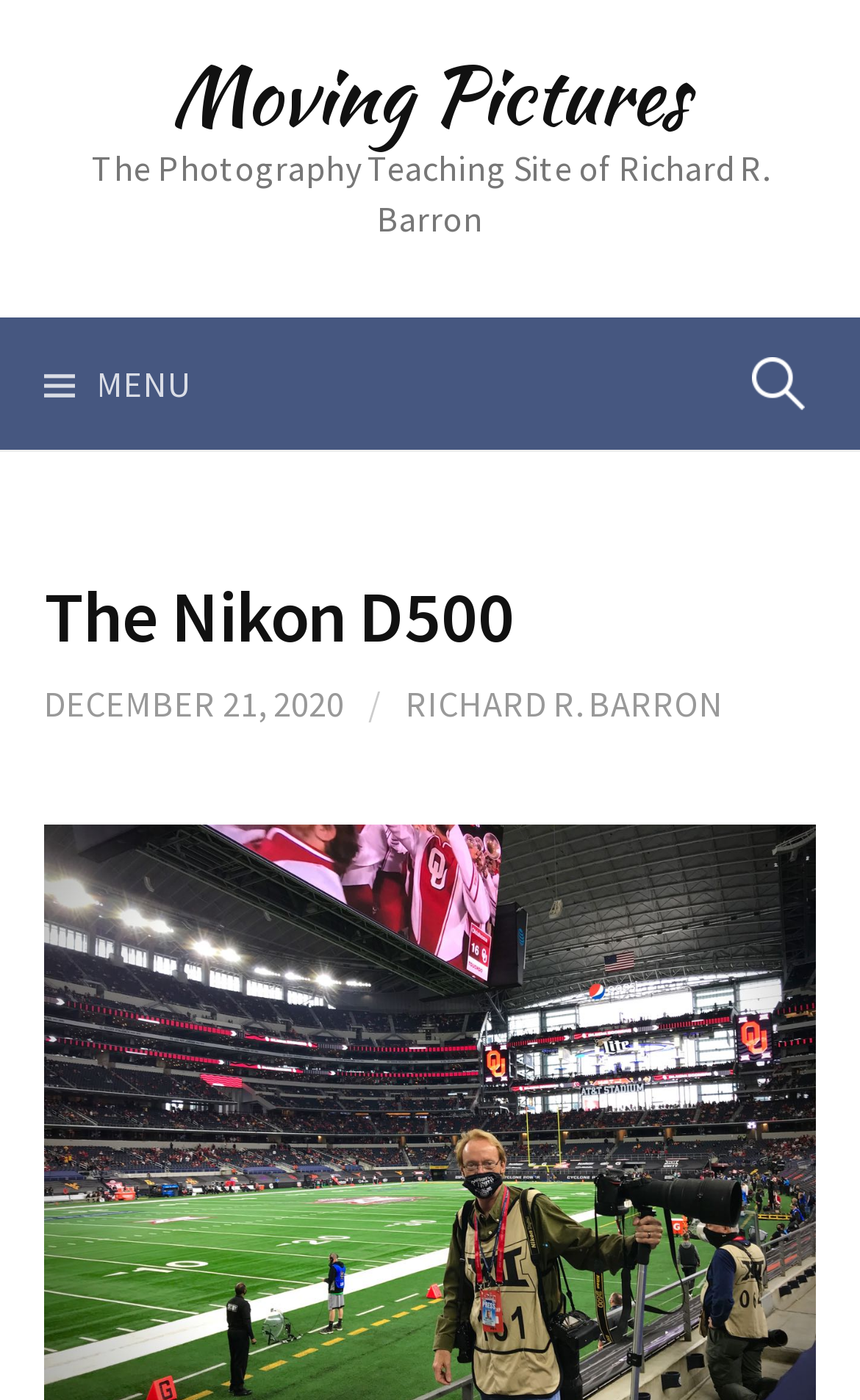Describe every aspect of the webpage comprehensively.

The webpage is about the Nikon D500 camera, with a focus on "Moving Pictures". At the top, there is a large heading that reads "Moving Pictures", which is also a clickable link. Below this heading, there is a smaller text that describes the website as "The Photography Teaching Site of Richard R. Barron".

On the top-left side, there is a "MENU" button. On the top-right side, there is a search bar with a label "Search for:" and a text input field. 

Below the search bar, there is a section with a heading "The Nikon D500". This section has a date "DECEMBER 21, 2020" and a link to the author "RICHARD R. BARRON", separated by a slash. The date and author information are positioned on the same line, with the date on the left and the author on the right.